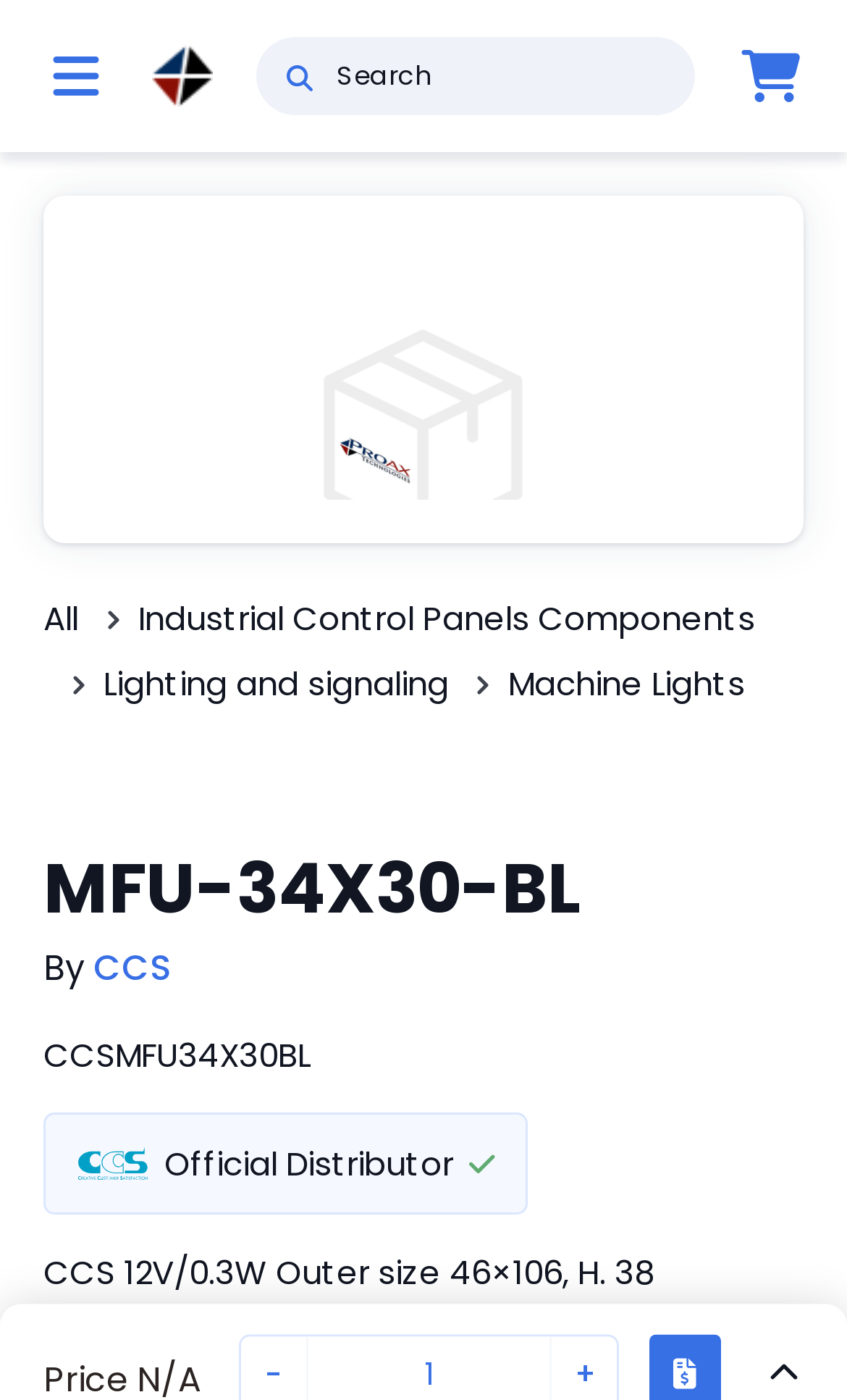Describe all visible elements and their arrangement on the webpage.

This webpage is about buying the CCS MFU-34X30-BL product online from Proax. At the top left, there is a button and a Proax logo, which is an image. Next to the logo, there is a search link and a search textbox. On the top right, there is another button.

Below the top section, there is a large button with the product name "CCS MFU-34X30-BL" and an image of the product. To the left of the product button, there are several links, including "All", "Industrial Control Panels Components", "Lighting and signaling", and "Machine Lights", each accompanied by a small image.

Below the product button, there is a heading with the product name "MFU-34X30-BL". Under the heading, there is a section with the text "By CCS" and a link to CCS. Below this section, there is a description of the product, "CCS 12V/0.3W Outer size 46×106, H. 38". 

Further down, there is a section with the text "Official Distributor" and an image of the CCS logo. Finally, there is a heading that asks "Why Proax for CCS MFU-34X30-BL?"